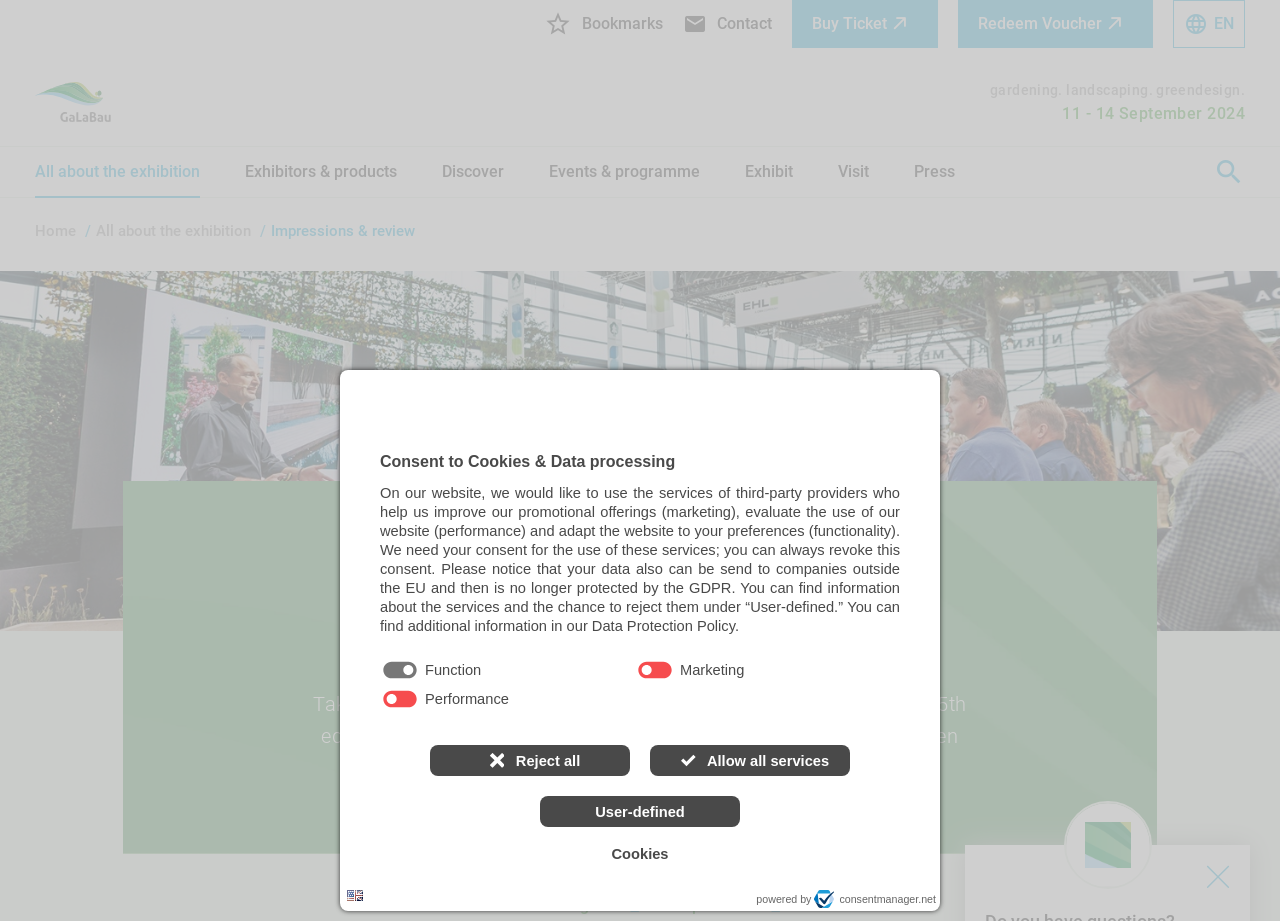What is the theme of the images on the webpage?
Provide an in-depth answer to the question, covering all aspects.

The images on the webpage are related to gardening and landscaping, including an image of a speaker in front of an audience, which suggests that the event may include presentations or talks on these topics.